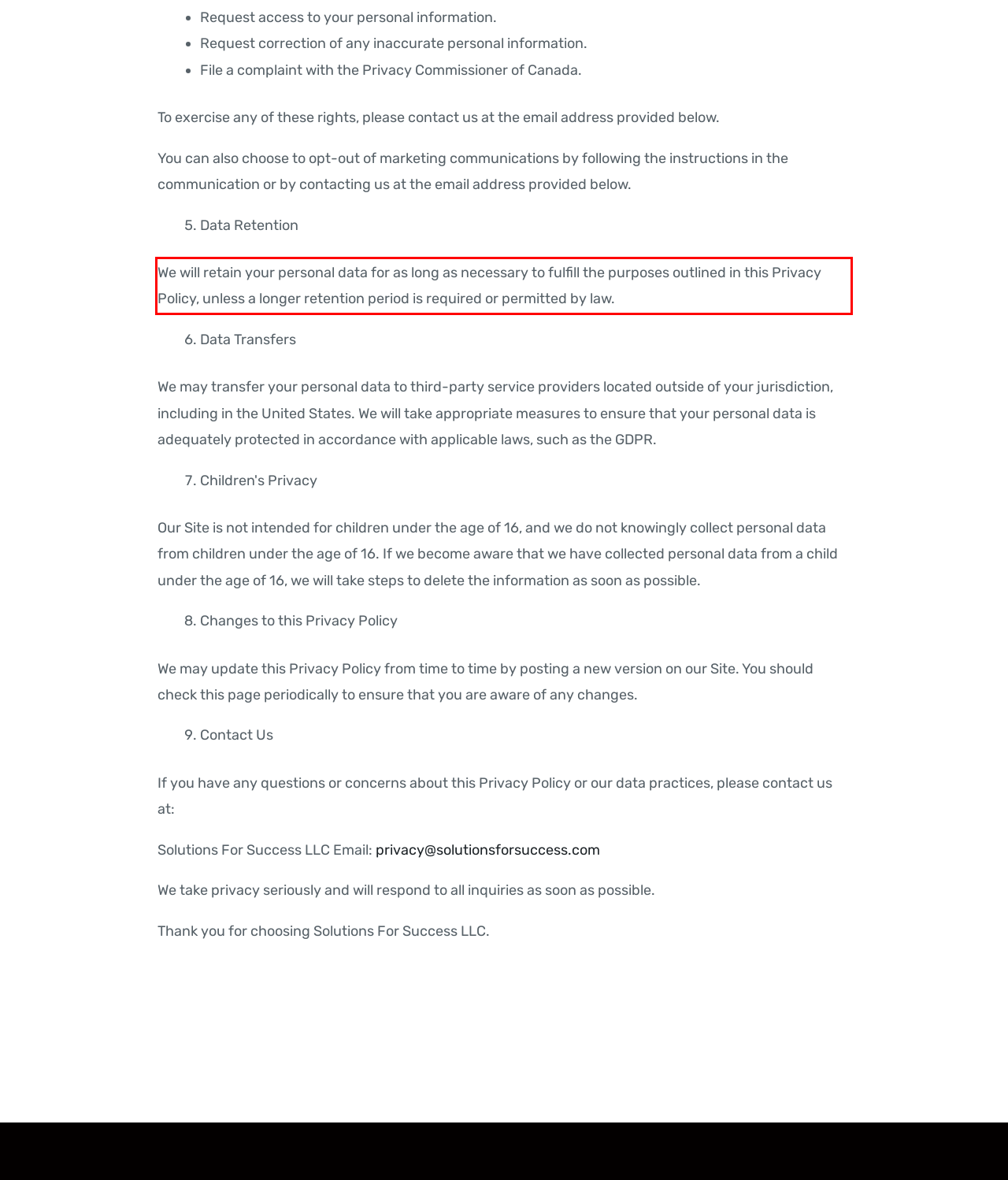The screenshot you have been given contains a UI element surrounded by a red rectangle. Use OCR to read and extract the text inside this red rectangle.

We will retain your personal data for as long as necessary to fulfill the purposes outlined in this Privacy Policy, unless a longer retention period is required or permitted by law.